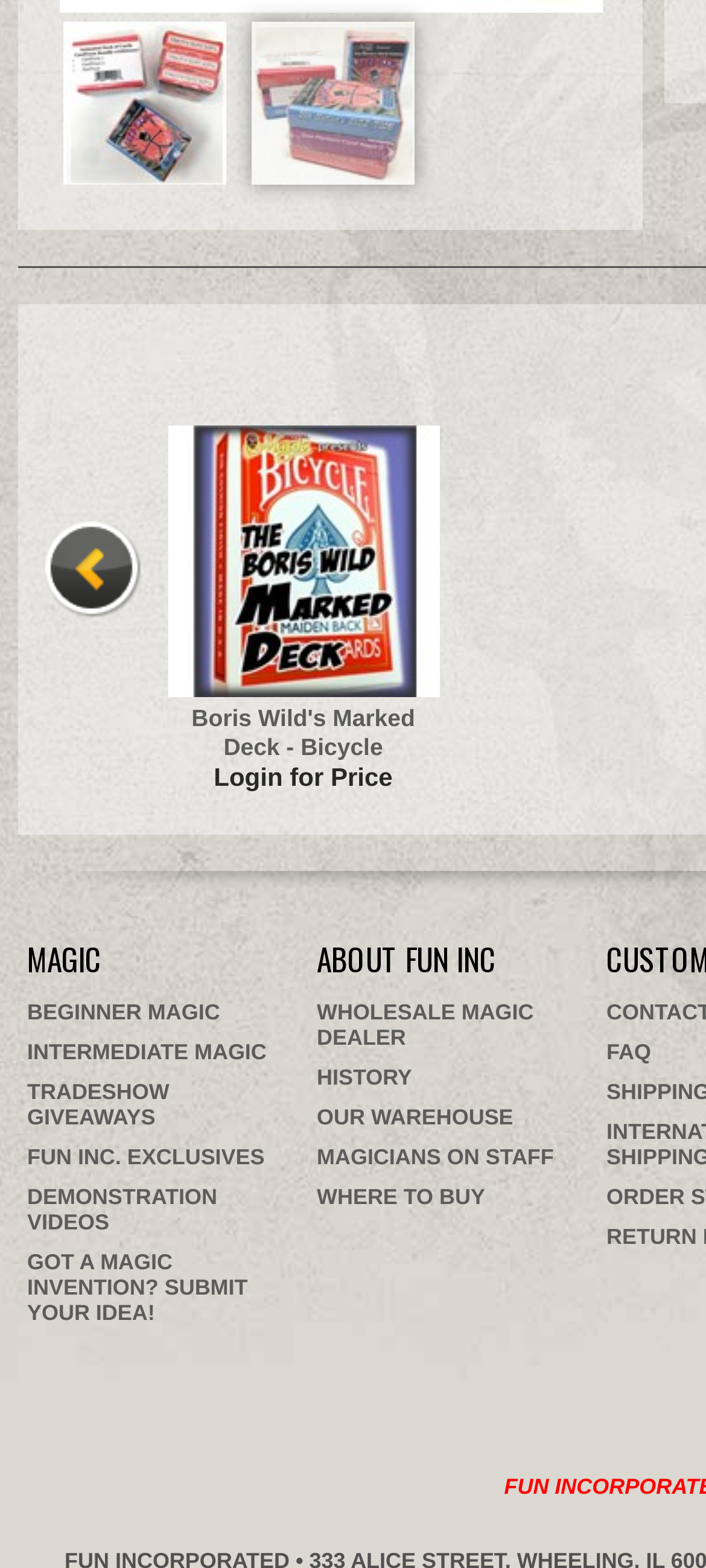Locate the bounding box coordinates of the clickable area to execute the instruction: "Go to MAGIC". Provide the coordinates as four float numbers between 0 and 1, represented as [left, top, right, bottom].

[0.038, 0.597, 0.144, 0.626]